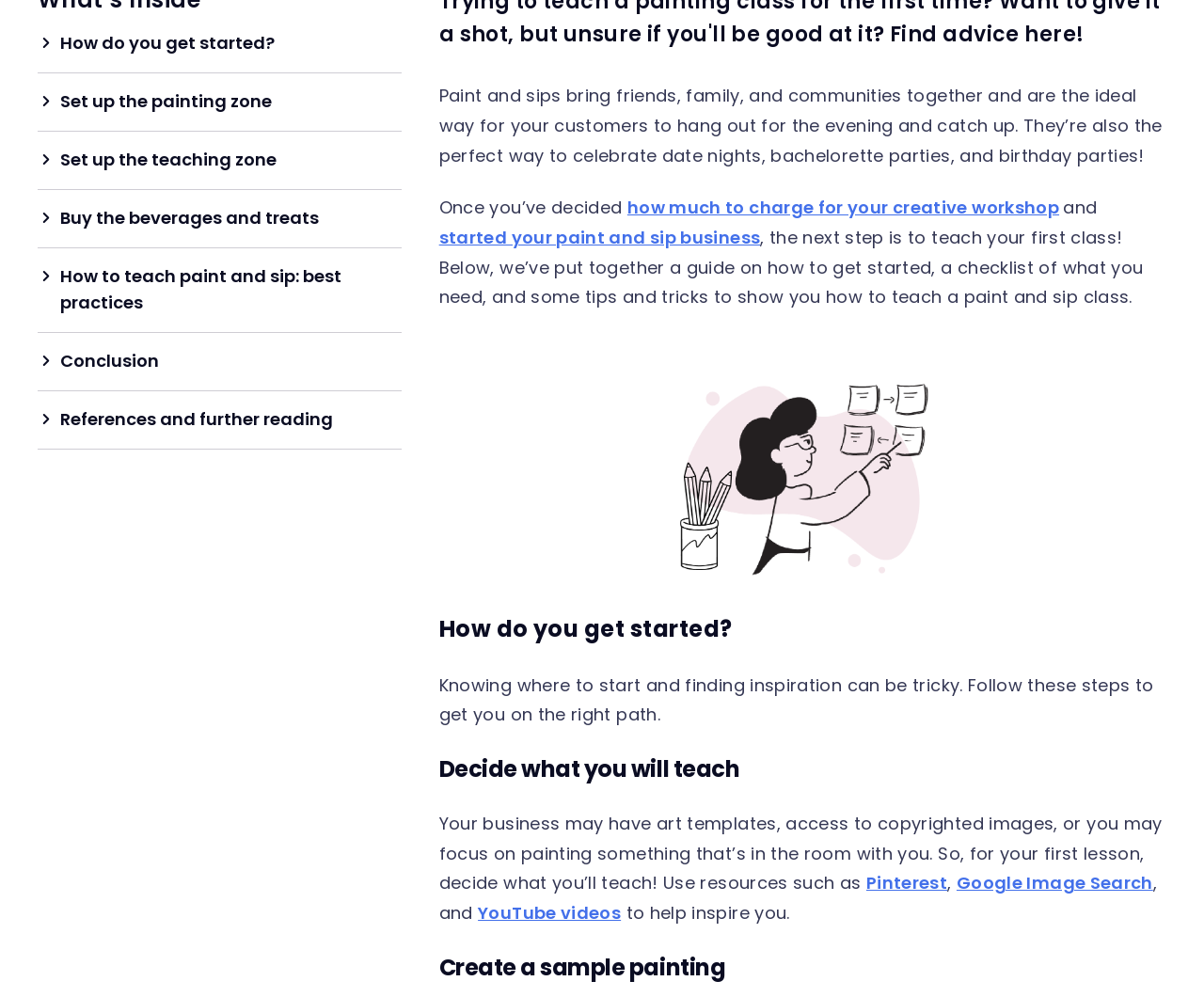Please find the bounding box coordinates of the element's region to be clicked to carry out this instruction: "learn about angel number meanings".

None